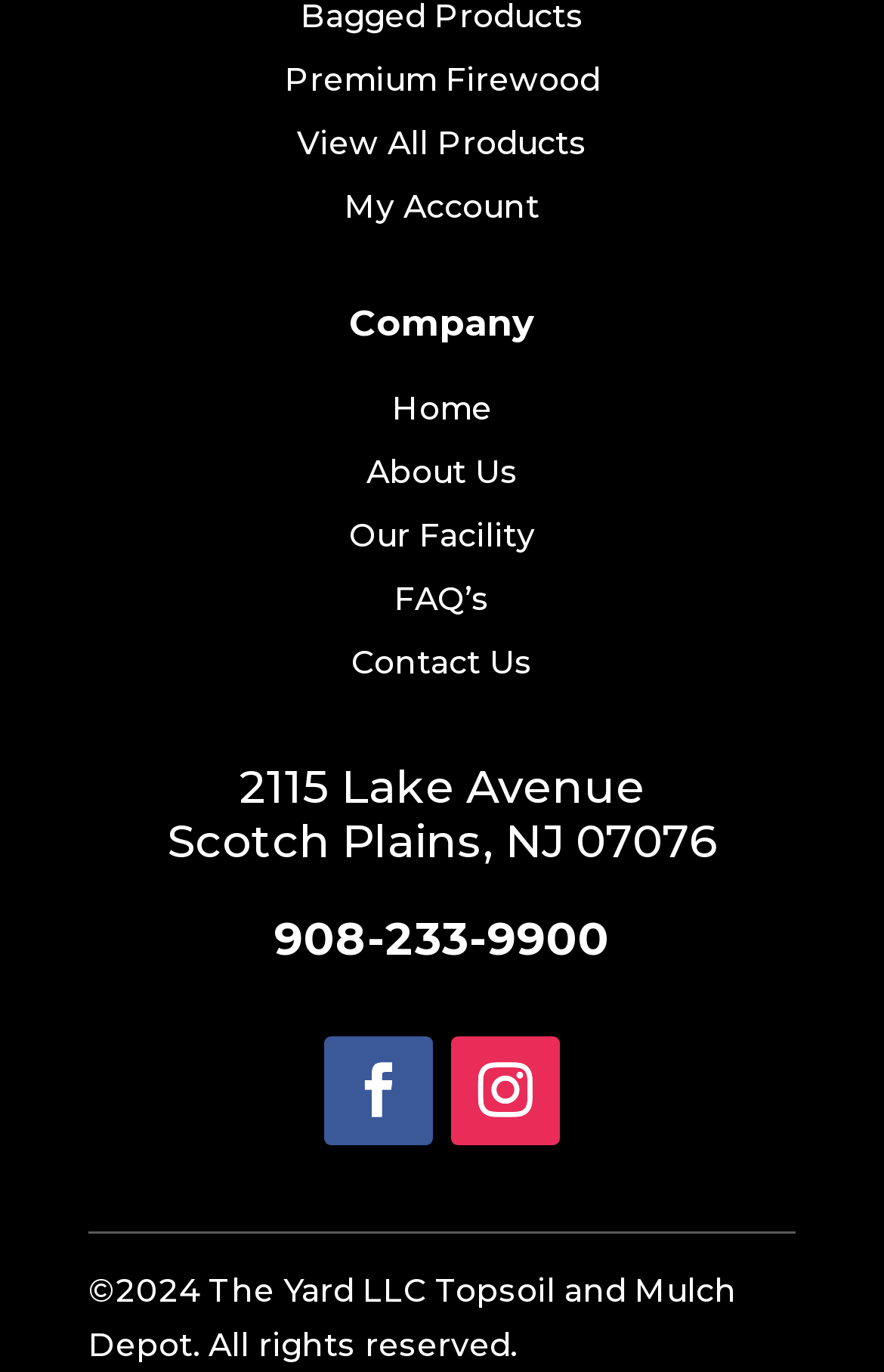Respond with a single word or phrase to the following question: How many navigation links are there?

7